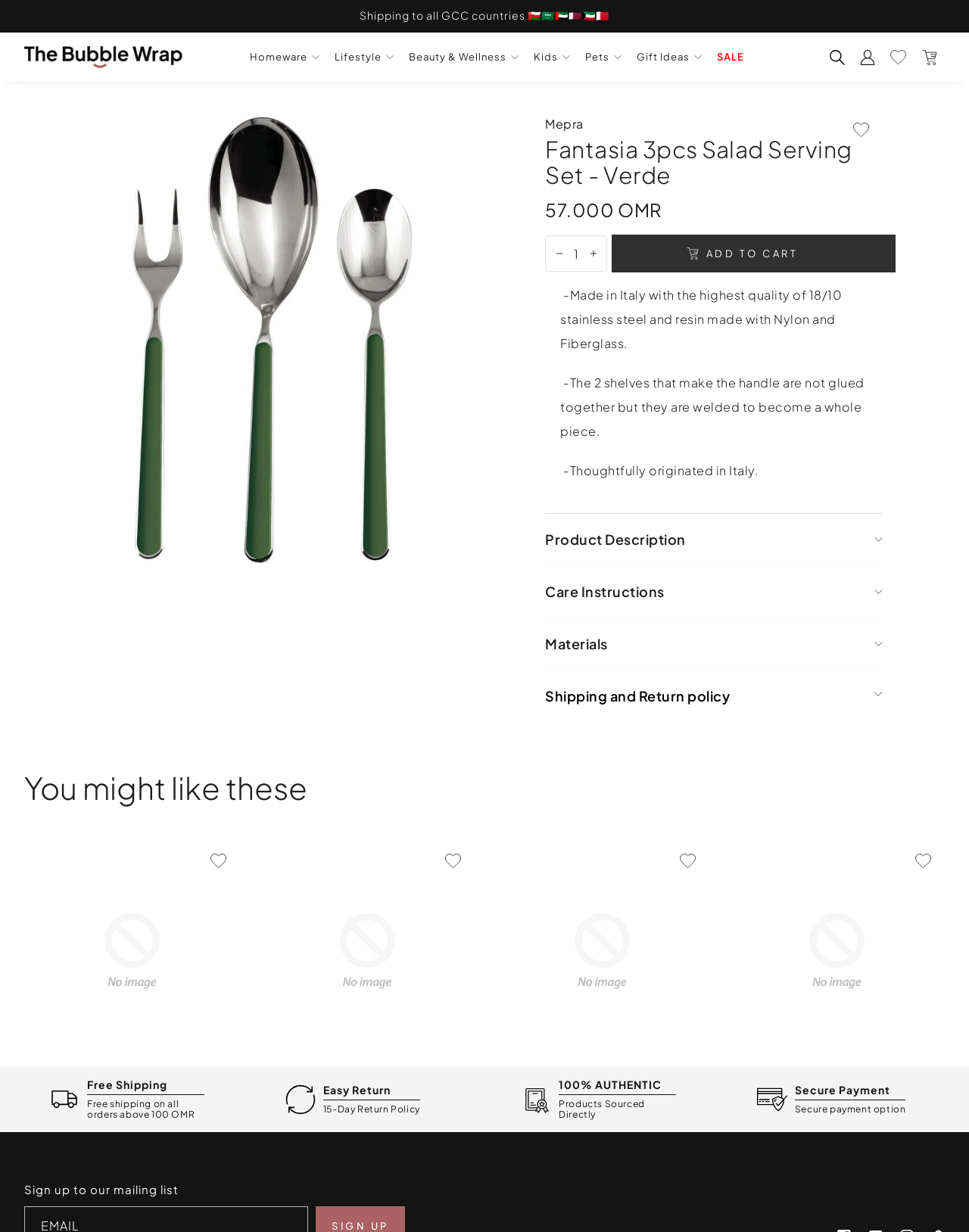Bounding box coordinates are to be given in the format (top-left x, top-left y, bottom-right x, bottom-right y). All values must be floating point numbers between 0 and 1. Provide the bounding box coordinate for the UI element described as: reference corpus

None